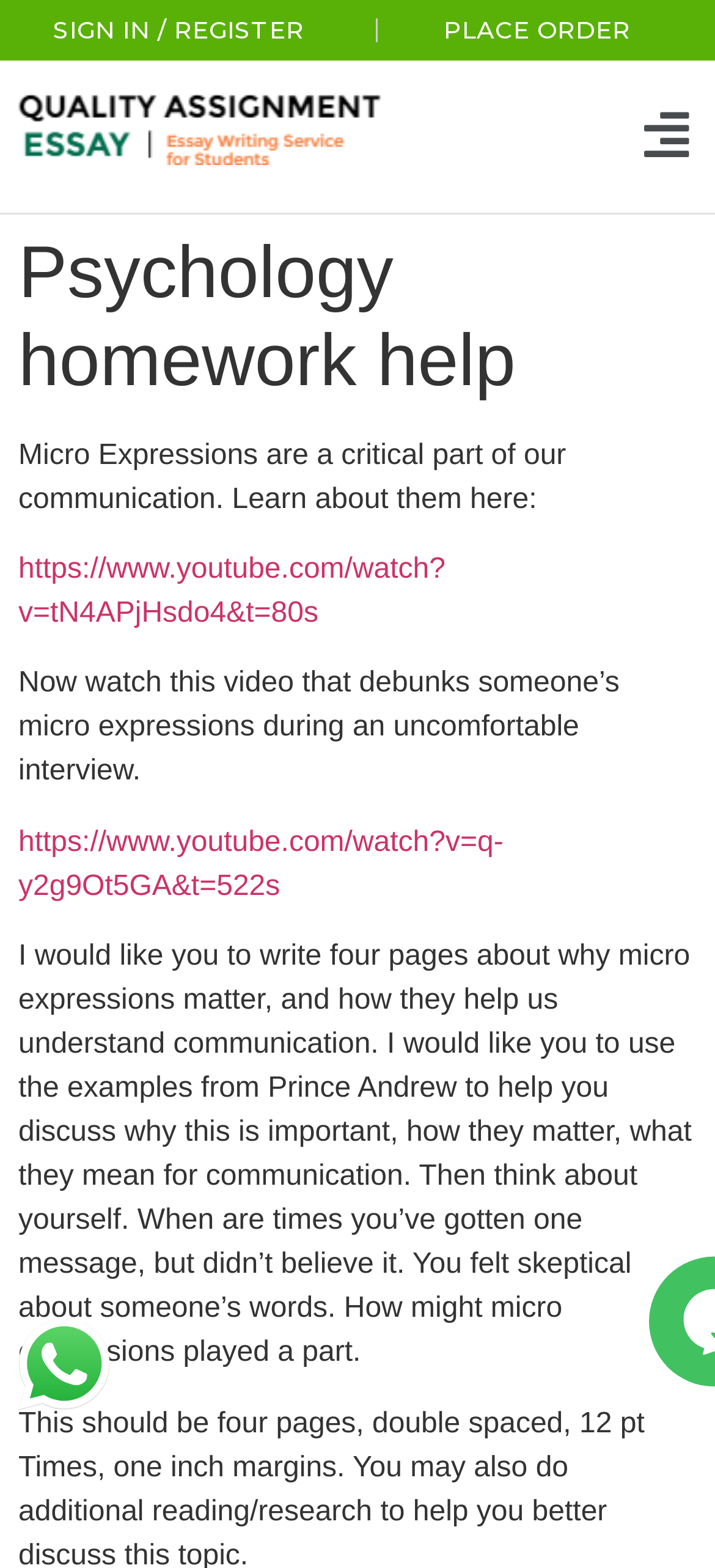Provide the bounding box coordinates, formatted as (top-left x, top-left y, bottom-right x, bottom-right y), with all values being floating point numbers between 0 and 1. Identify the bounding box of the UI element that matches the description: aria-label="Open Search Bar"

None